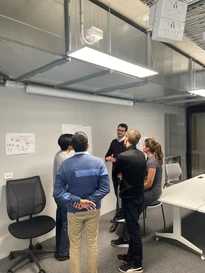Generate an elaborate description of what you see in the image.

The image captures a dynamic group of six individuals engaged in a collaborative discussion within a modern workspace. The setting is characterized by sleek, contemporary design elements, such as a spacious layout, ergonomic chairs, and soft lighting from overhead fixtures. 

Participants, reflecting diverse backgrounds, gather around a whiteboard displaying sketches or diagrams, indicative of brainstorming or planning activities. This collaboration is likely part of the 2023 Perth Biodesign Course, where multidisciplinary teams are formed to explore innovative solutions in engineering, clinical practice, and research. 

The atmosphere conveys a sense of energy and enthusiasm, with team members actively exchanging ideas and insights. This collaborative spirit is emphasized by their attentiveness to one another, suggesting a constructive dialogue as they navigate the complexities of the Biodesign process together. Overall, the image encapsulates an inspiring moment in a program aimed at fostering creativity and teamwork in a supportive educational environment.